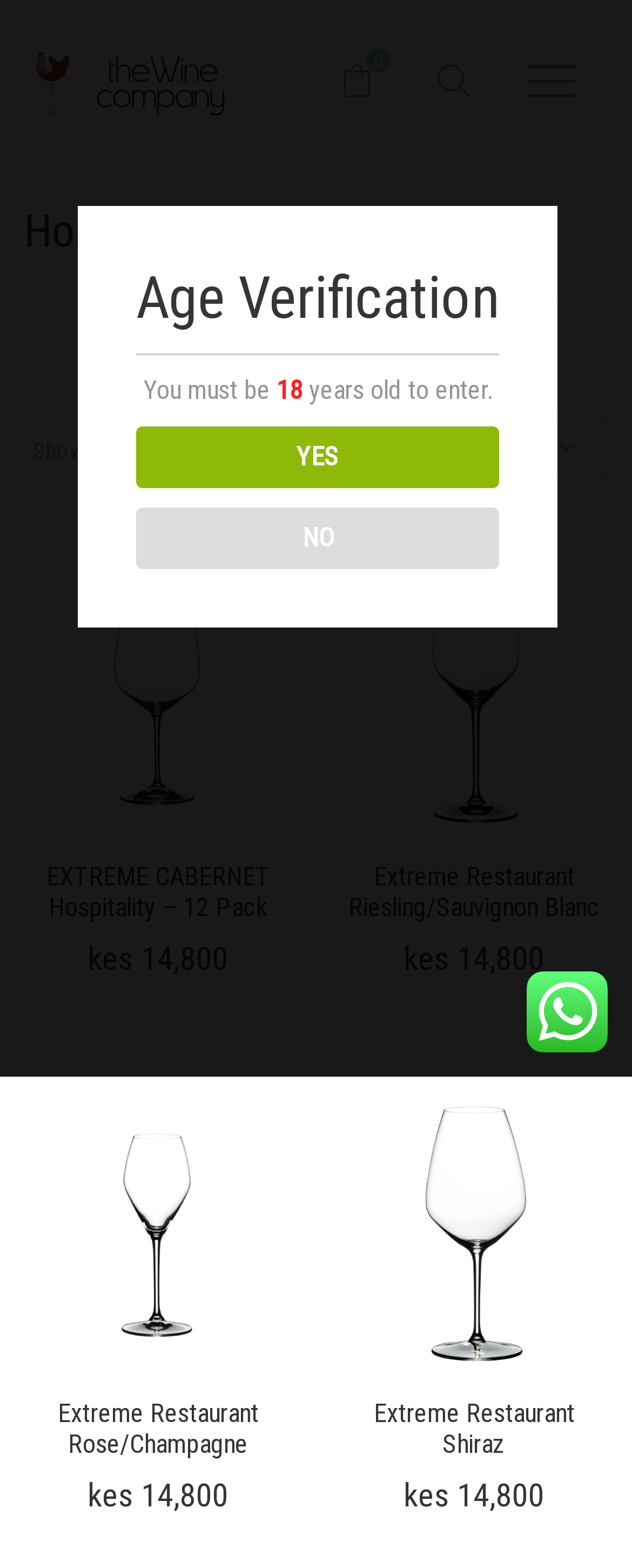Please identify the coordinates of the bounding box for the clickable region that will accomplish this instruction: "Click the 'Extreme Restaurant Rose/Champagne' link".

[0.091, 0.891, 0.409, 0.931]